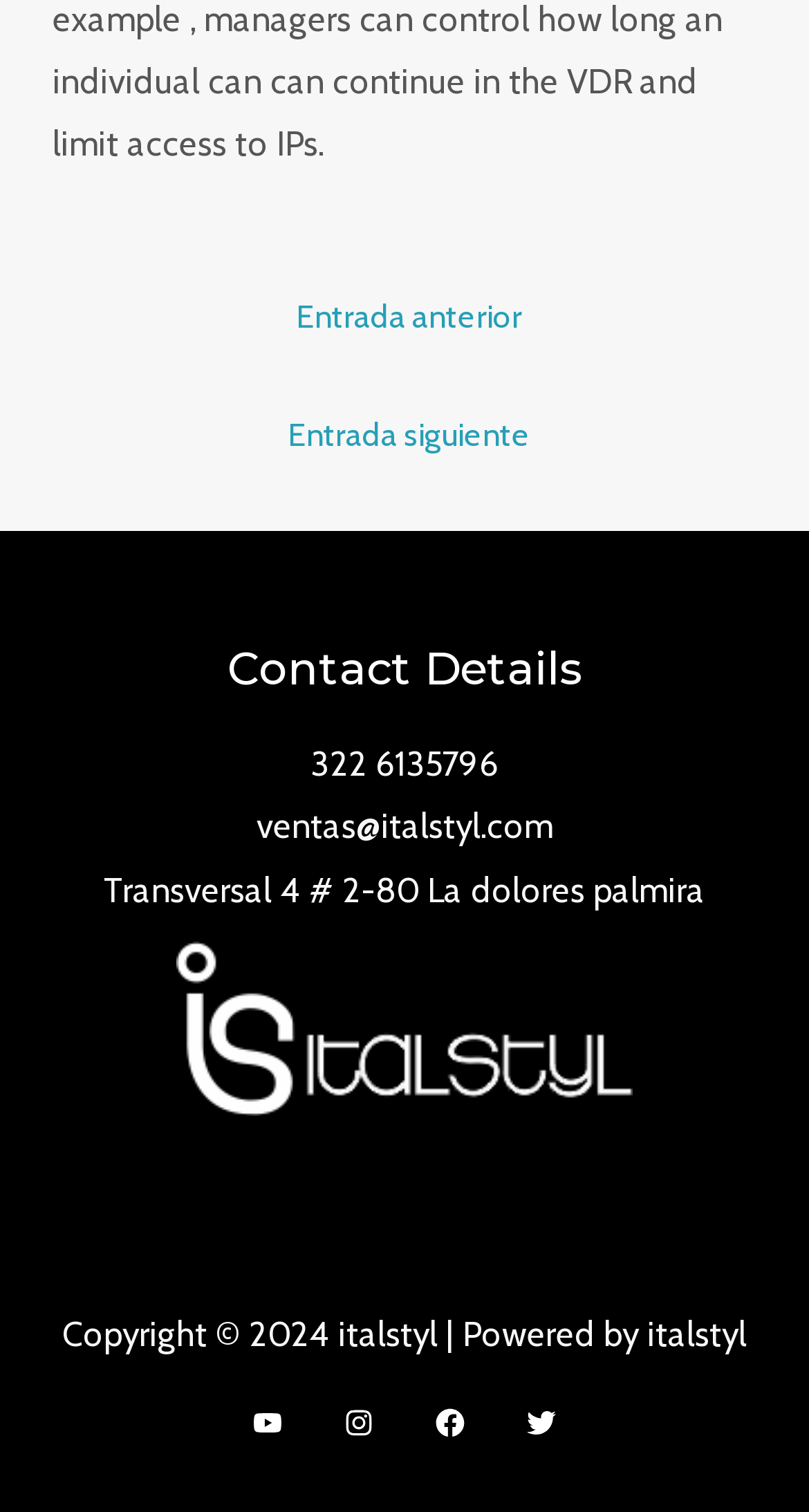Determine the bounding box coordinates for the clickable element to execute this instruction: "Go to next entry". Provide the coordinates as four float numbers between 0 and 1, i.e., [left, top, right, bottom].

[0.028, 0.264, 0.982, 0.314]